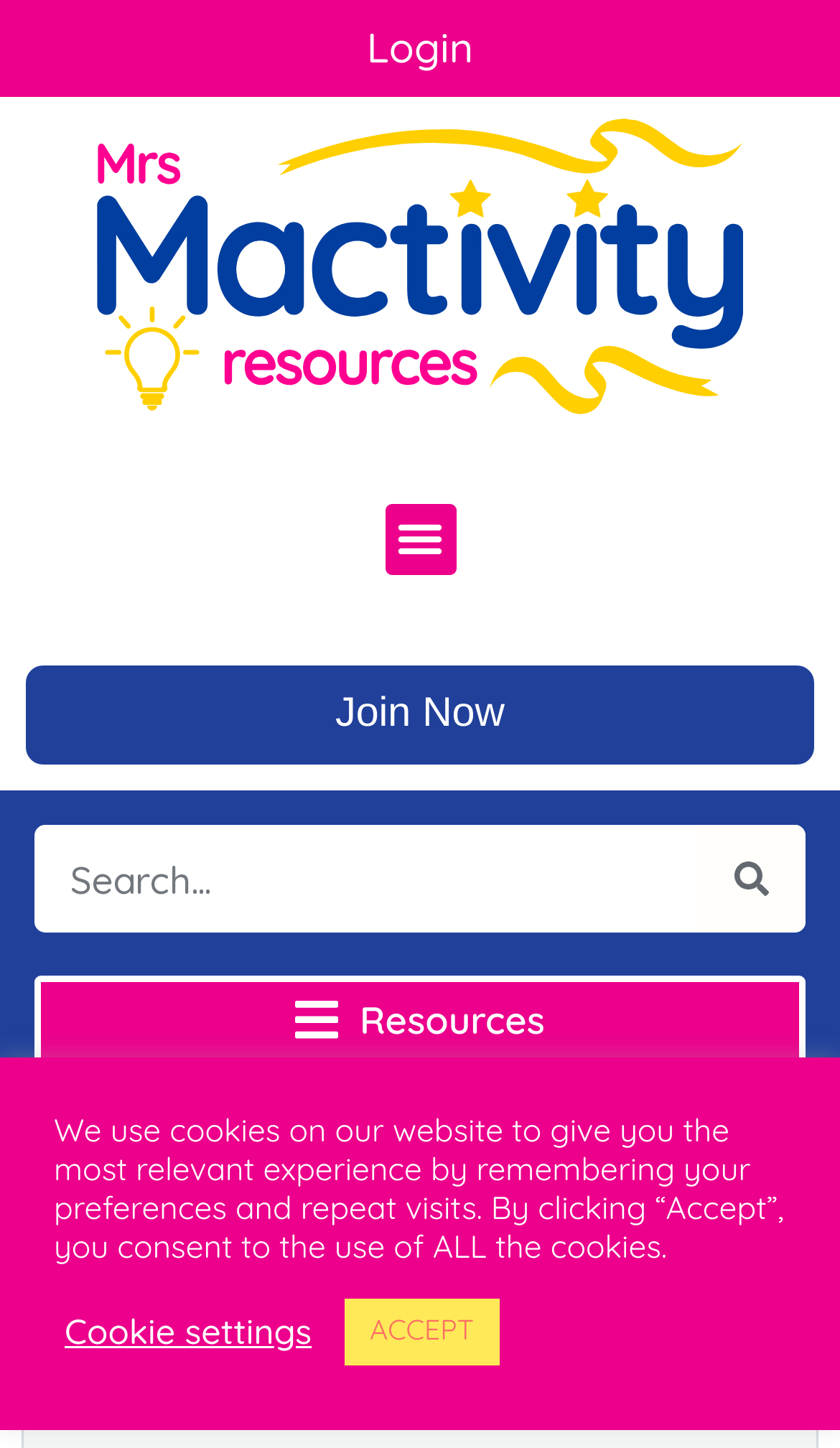Using a single word or phrase, answer the following question: 
What type of resources are provided on this website?

Maths resources